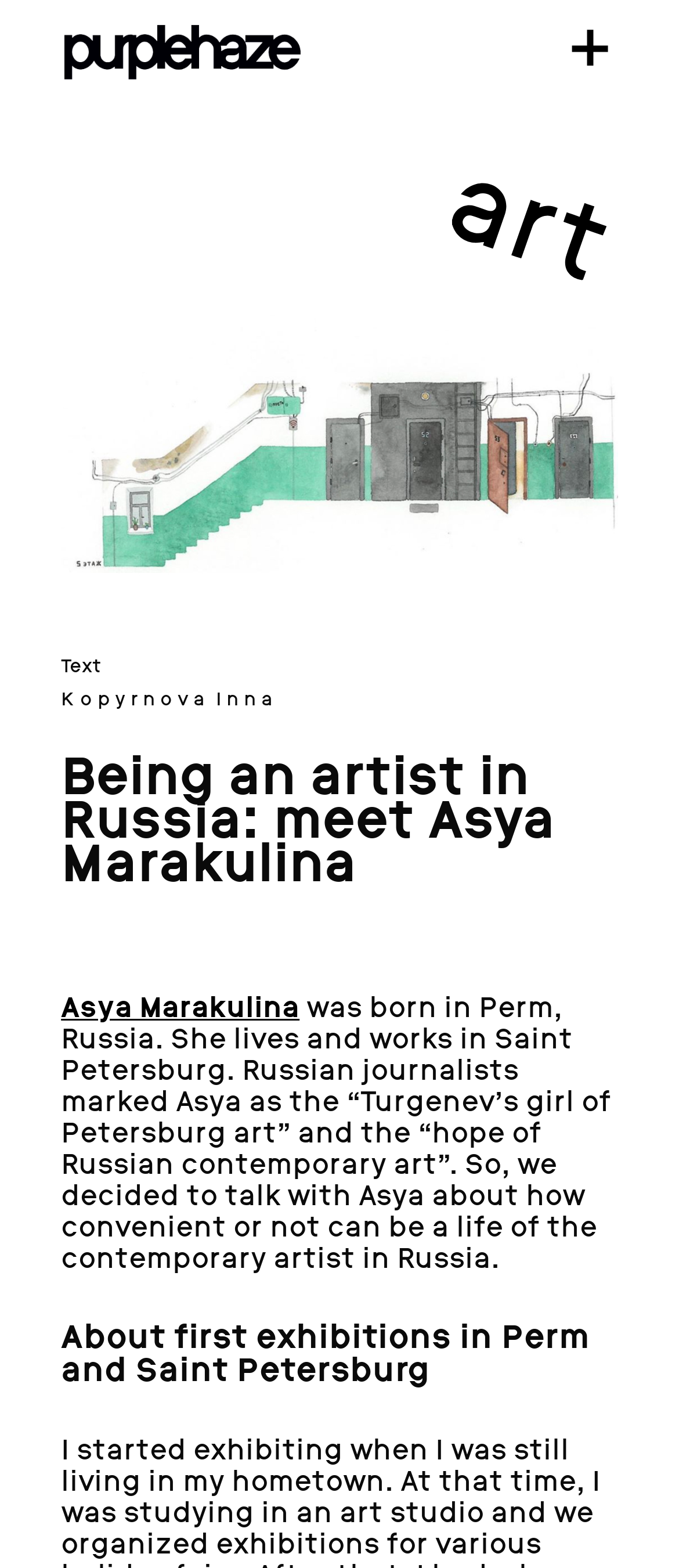What is Asya Marakulina's profession?
Using the image as a reference, answer the question in detail.

Based on the webpage content, Asya Marakulina is referred to as an artist, and the text describes her as the 'hope of Russian contemporary art', indicating that she is a professional artist.